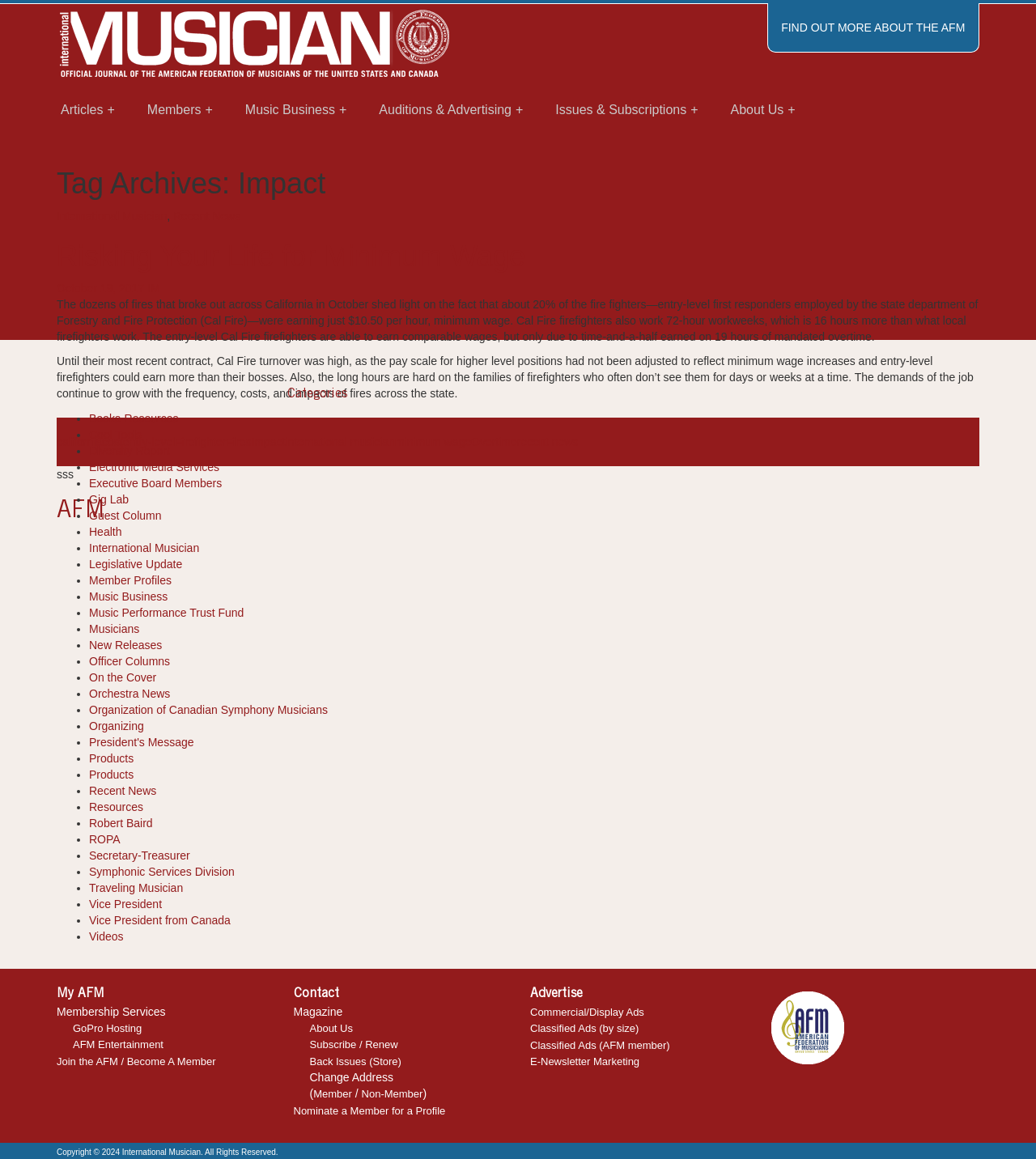Calculate the bounding box coordinates for the UI element based on the following description: "Organization of Canadian Symphony Musicians". Ensure the coordinates are four float numbers between 0 and 1, i.e., [left, top, right, bottom].

[0.086, 0.607, 0.316, 0.618]